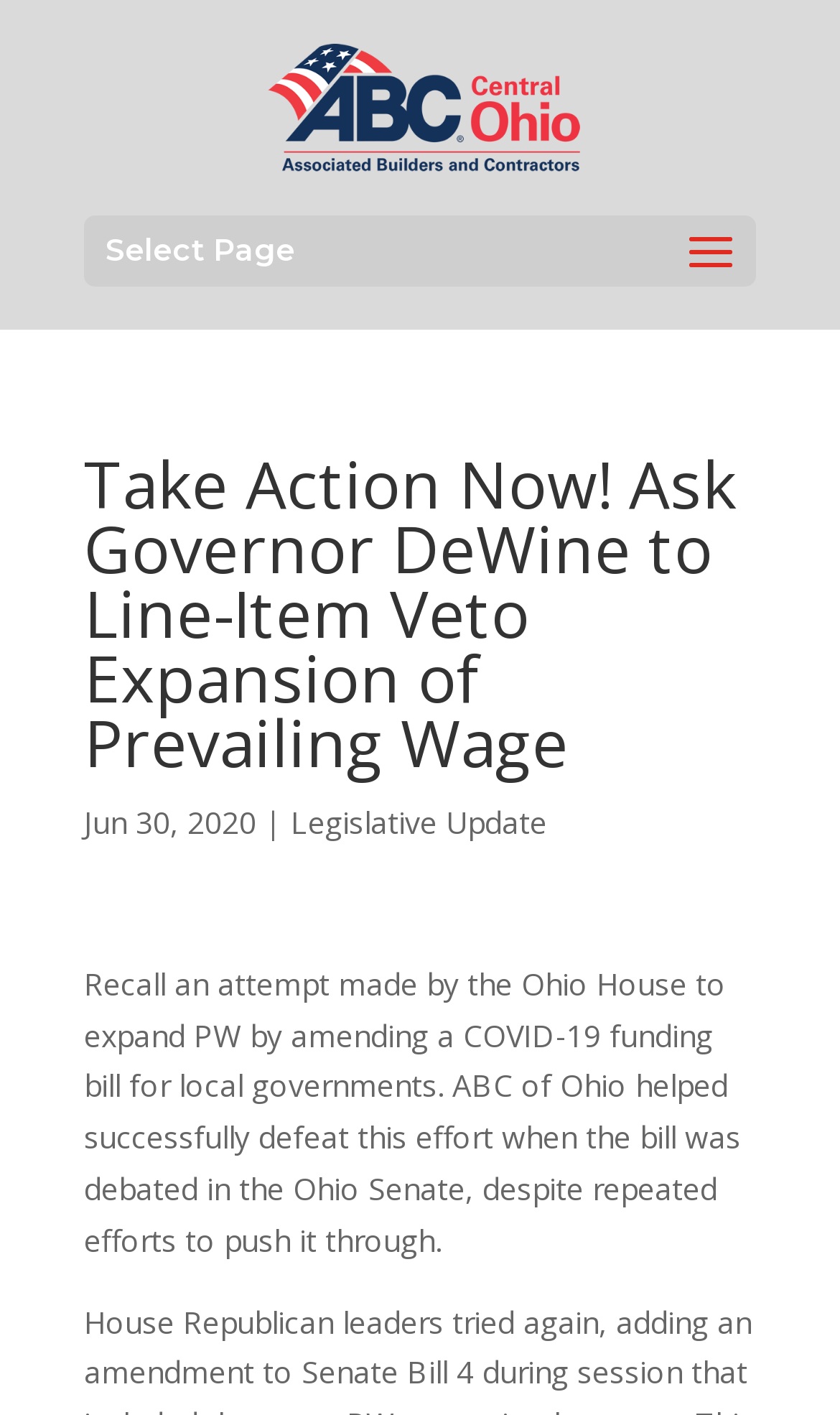What is the current page of the website?
Could you answer the question in a detailed manner, providing as much information as possible?

I found the current page by looking at the static text element that says 'Select Page' which is located at the top of the webpage.